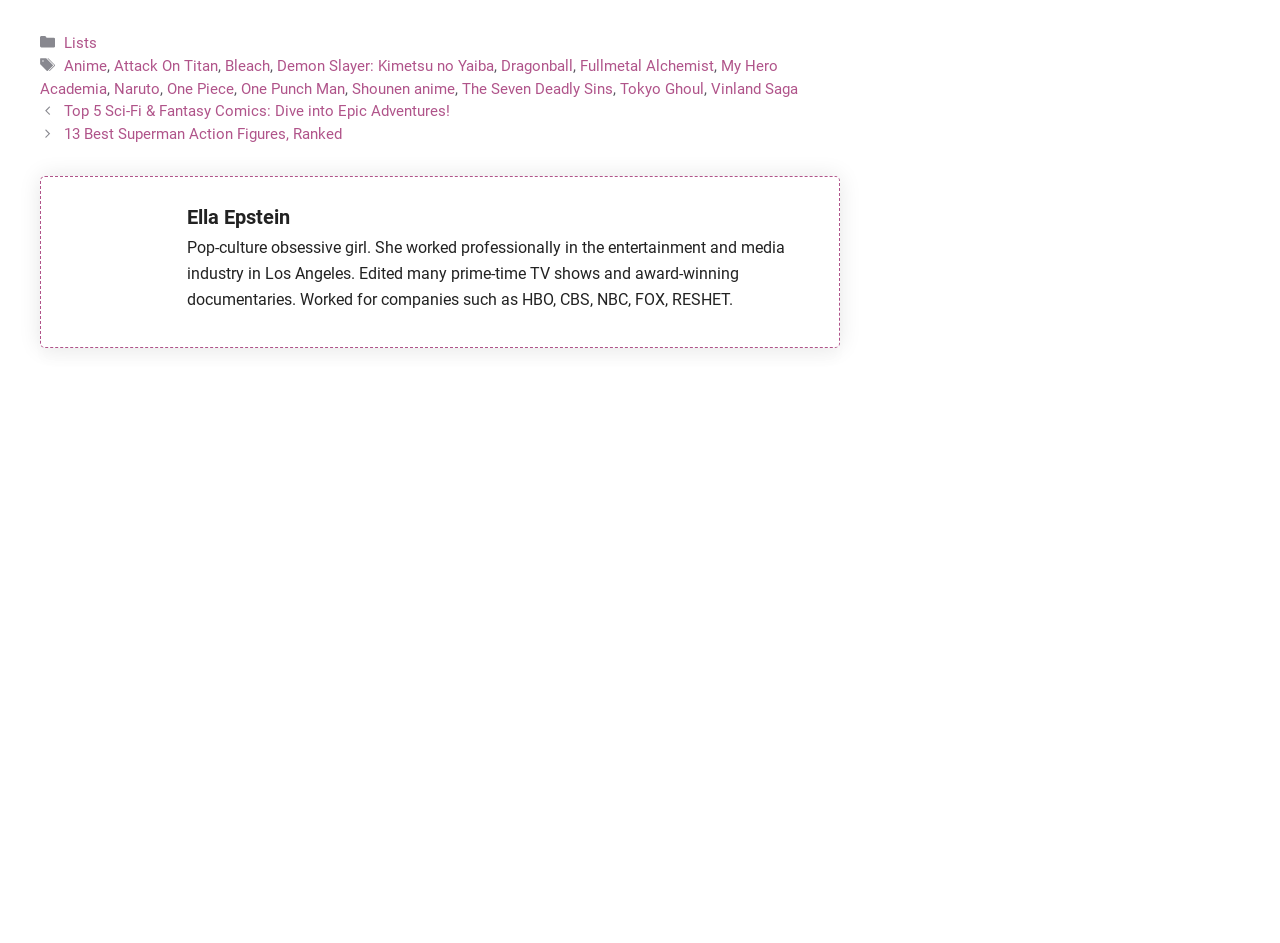Give a one-word or one-phrase response to the question: 
What is the name of the industry where Ella Epstein worked?

Entertainment and media